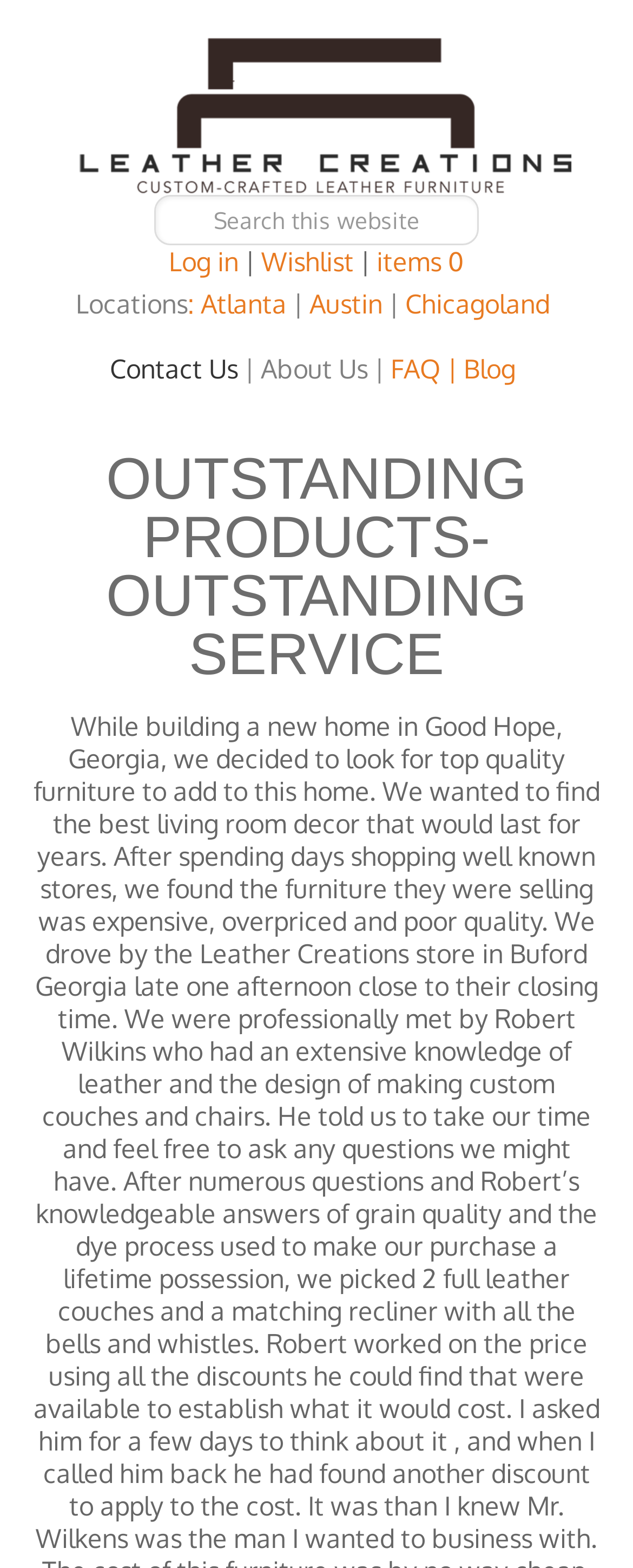From the element description: "name="s" placeholder="Search this website"", extract the bounding box coordinates of the UI element. The coordinates should be expressed as four float numbers between 0 and 1, in the order [left, top, right, bottom].

[0.244, 0.124, 0.756, 0.156]